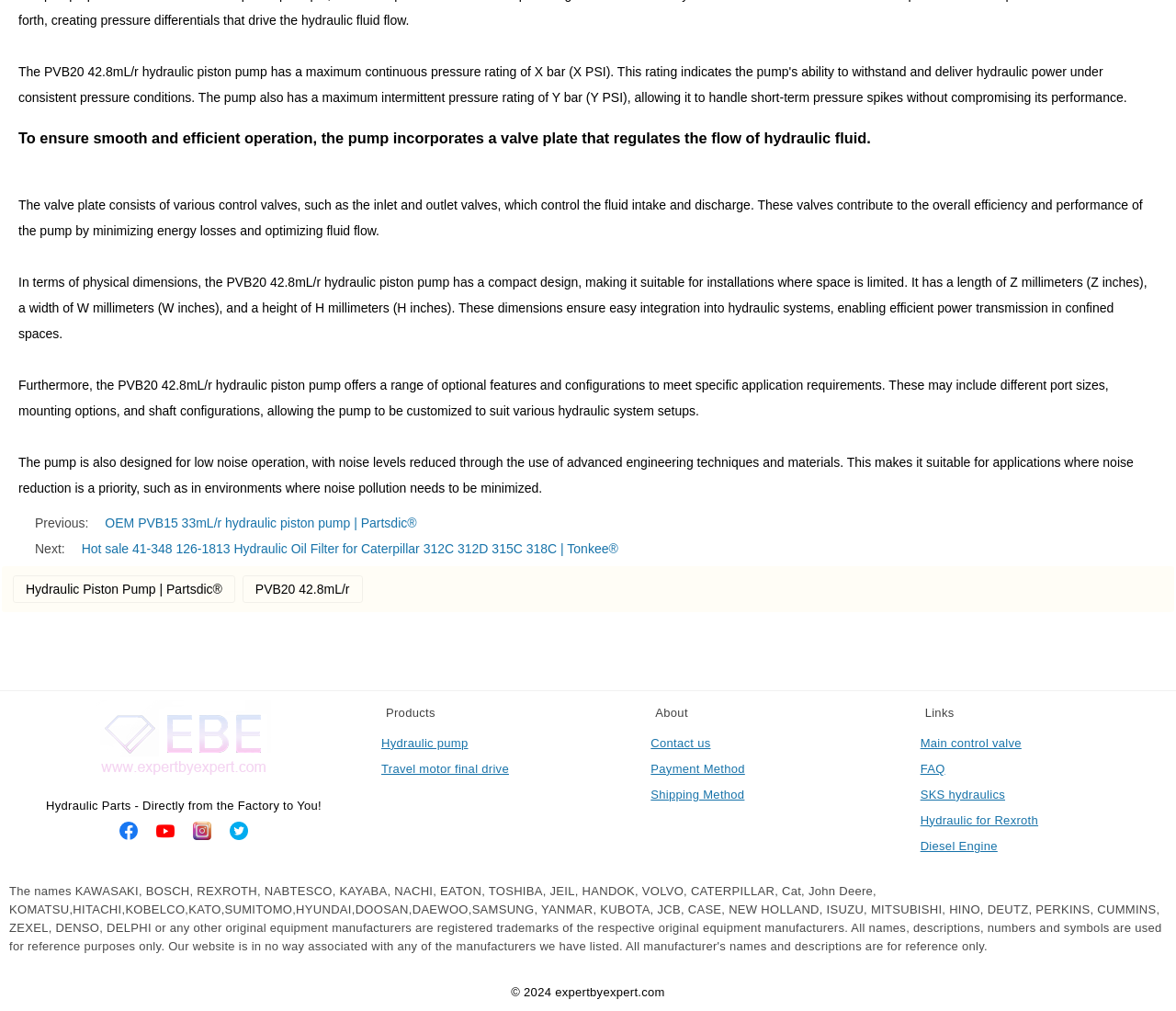Find the bounding box coordinates of the element's region that should be clicked in order to follow the given instruction: "Click on the 'Hot sale 41-348 126-1813 Hydraulic Oil Filter for Caterpillar 312C 312D 315C 318C | Tonkee®' link". The coordinates should consist of four float numbers between 0 and 1, i.e., [left, top, right, bottom].

[0.069, 0.535, 0.526, 0.55]